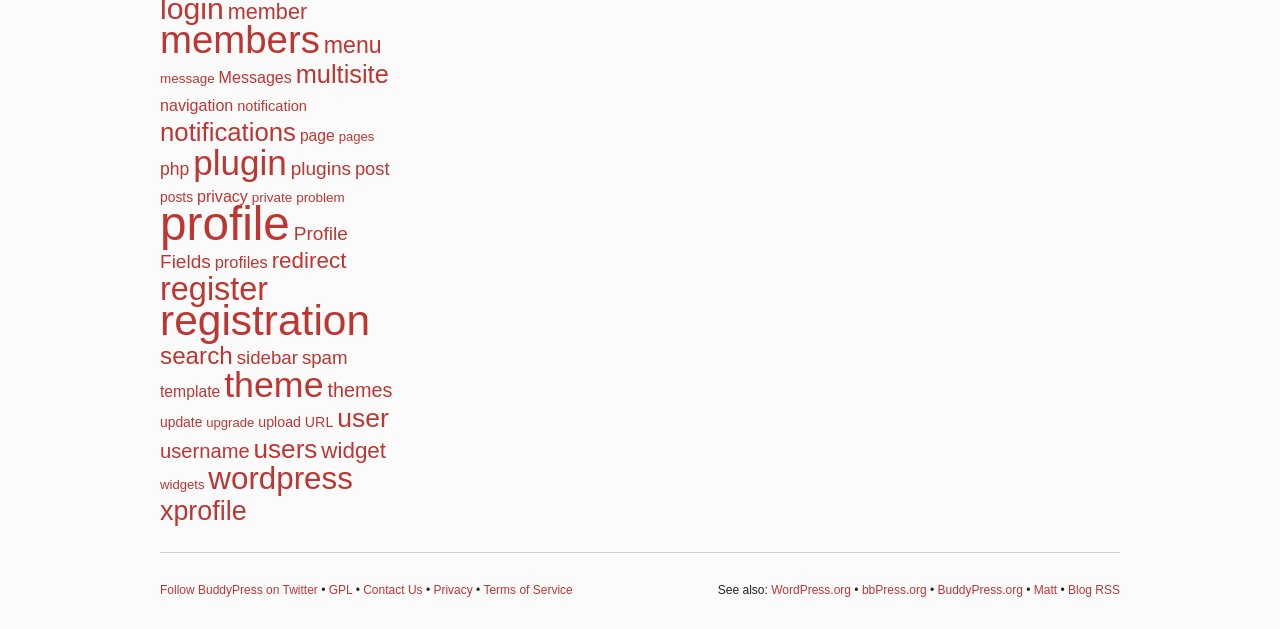Respond with a single word or short phrase to the following question: 
What is the first link on the webpage?

members